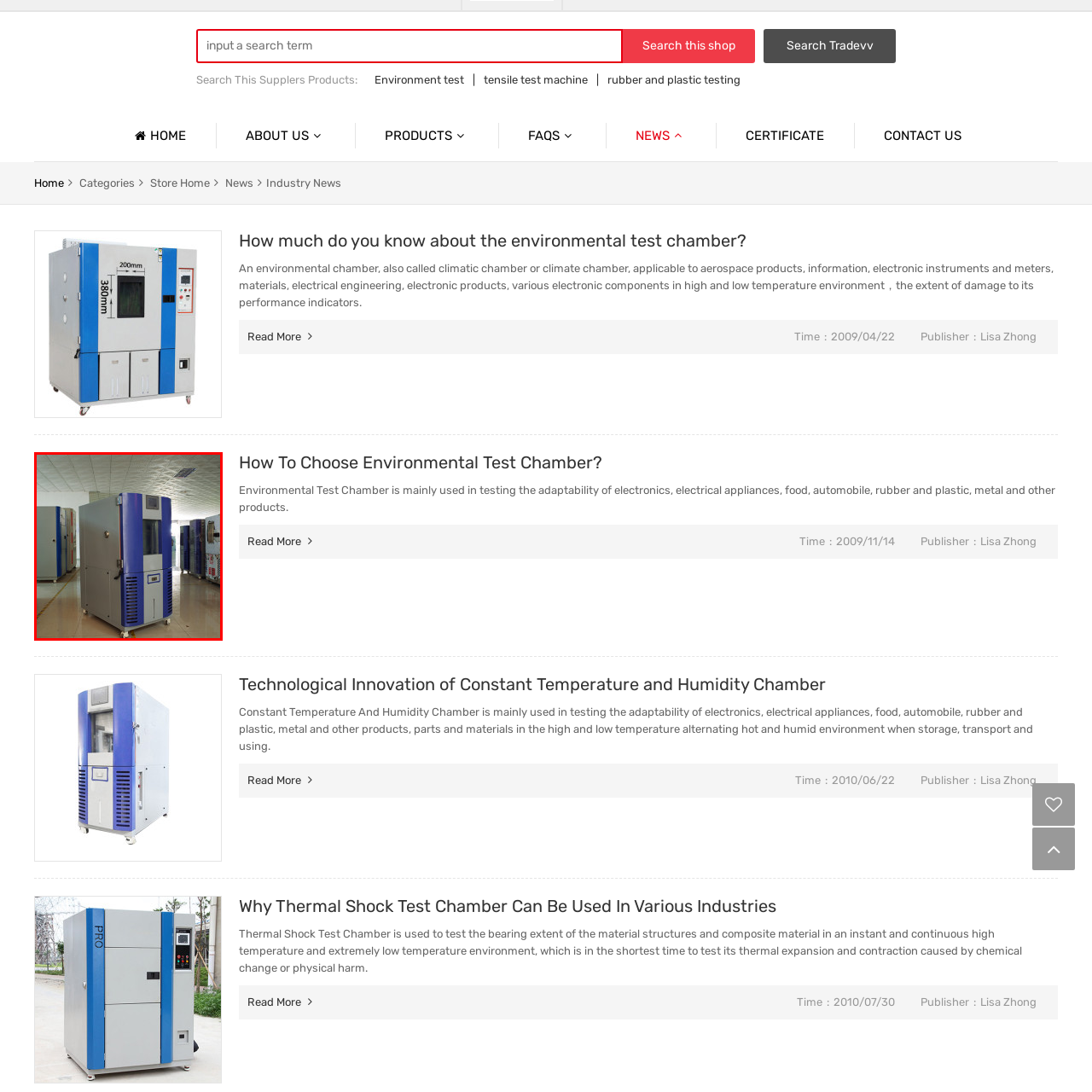Why does the chamber have wheels?
Assess the image contained within the red bounding box and give a detailed answer based on the visual elements present in the image.

The Environmental Test Chamber has wheels at its base, facilitating easy relocation within testing facilities, emphasizing its mobility and practicality.